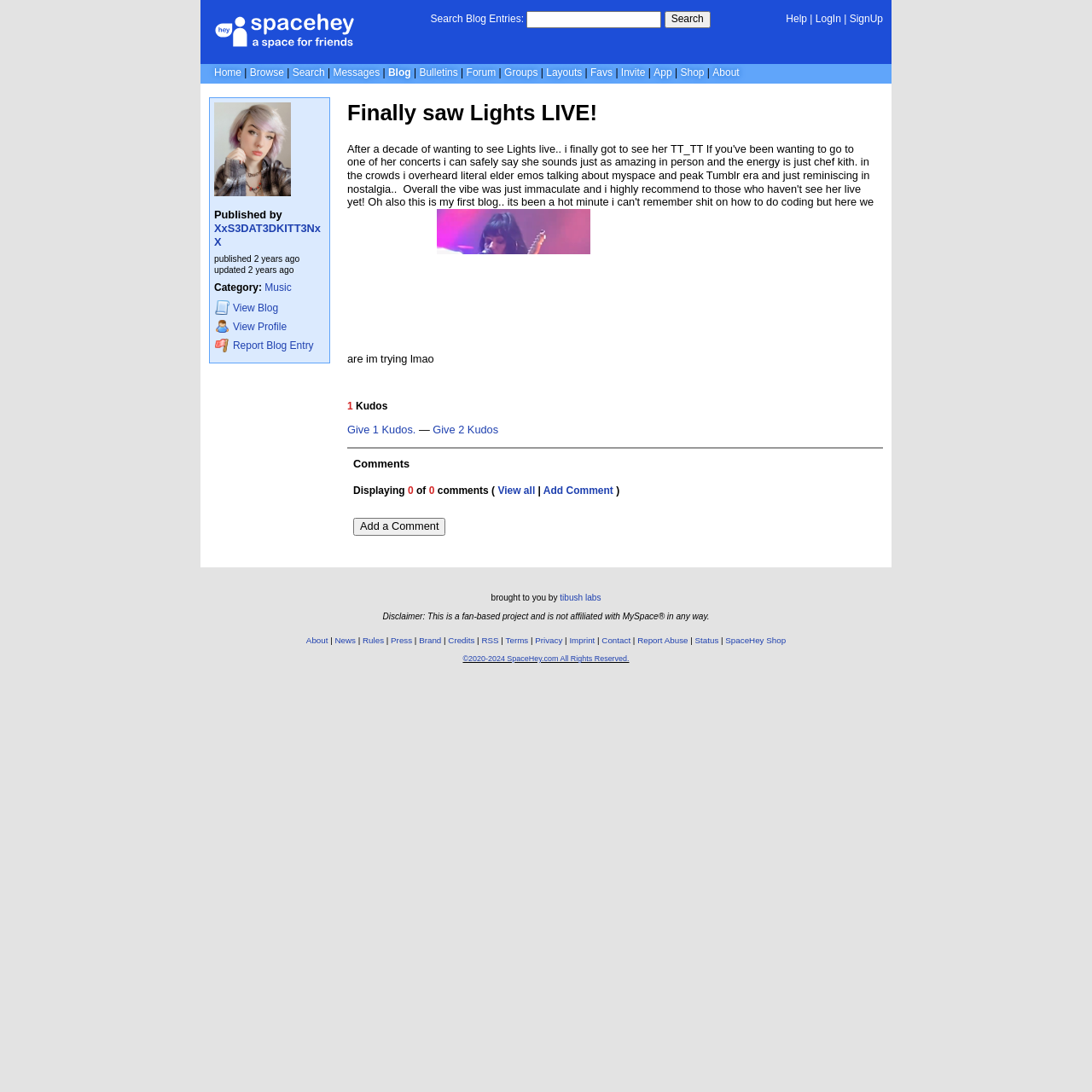How many comments are displayed on the blog entry?
Give a single word or phrase answer based on the content of the image.

0